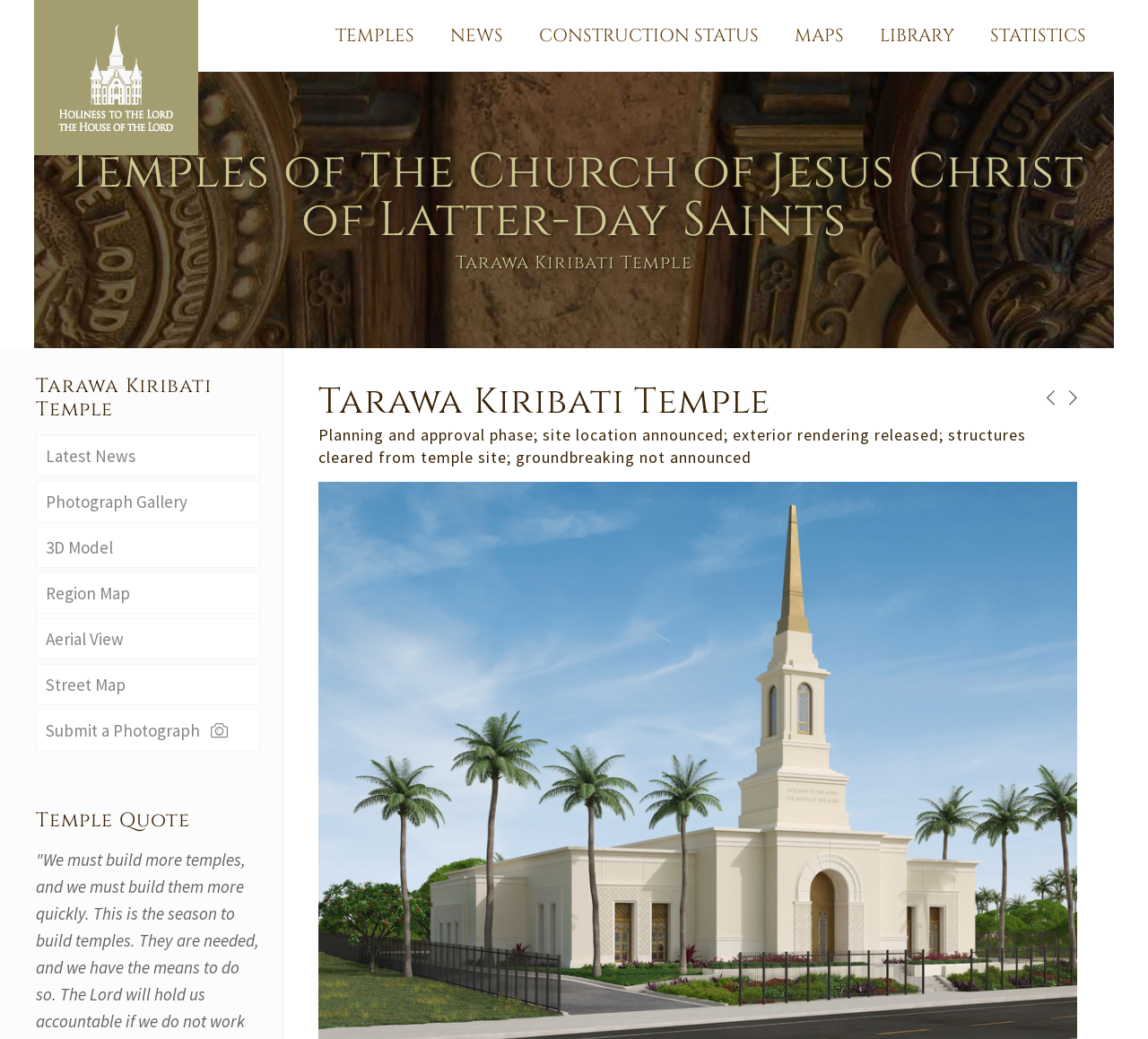What is the name of the temple?
Please give a detailed and elaborate explanation in response to the question.

I found the answer by looking at the headings on the webpage, specifically the one that says 'Tarawa Kiribati Temple' which is a prominent heading on the page.